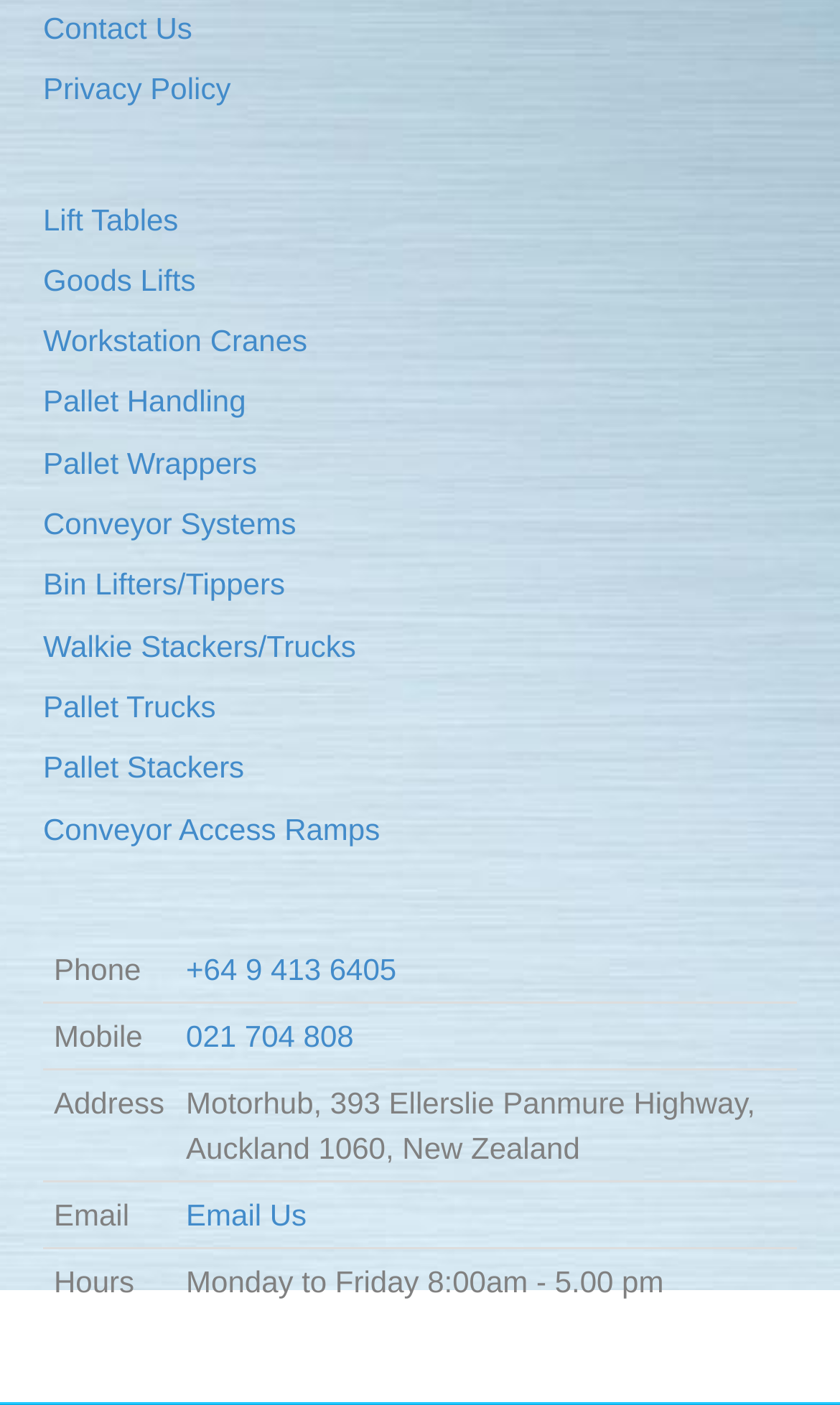What are the business hours?
Answer the question with a single word or phrase derived from the image.

Monday to Friday 8:00am - 5.00 pm